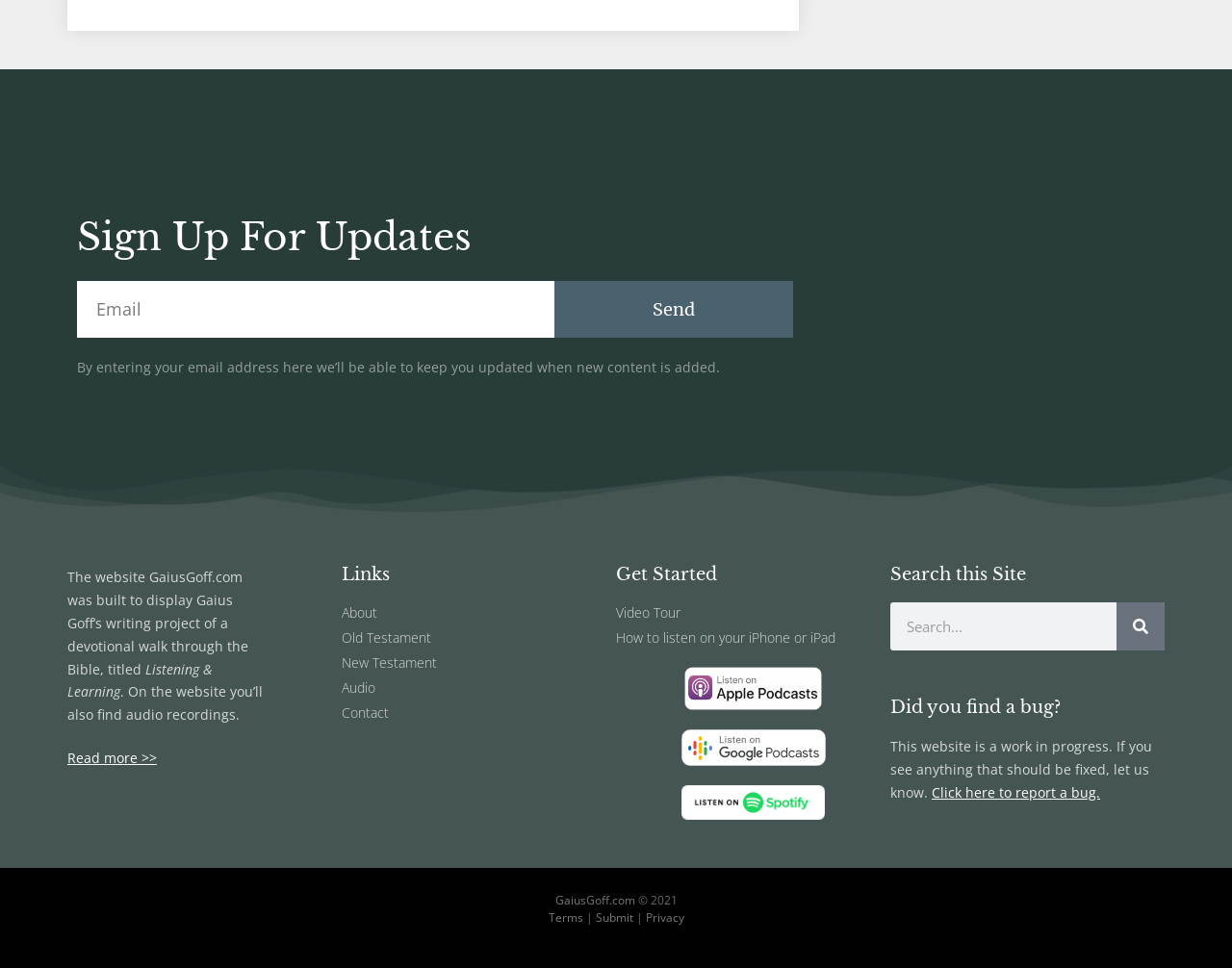Based on the image, provide a detailed response to the question:
What is the copyright year of the website?

The footer section of the webpage has a static text with the copyright symbol and the year '2021', which indicates that this is the copyright year of the website.